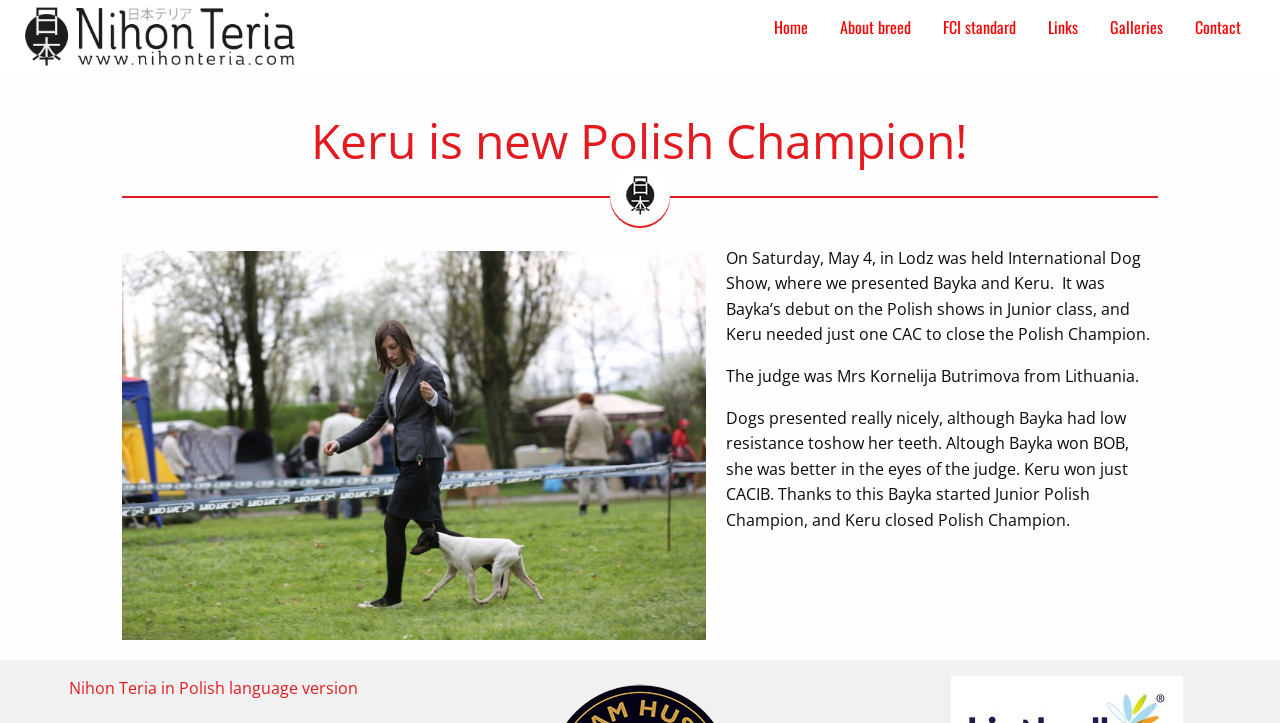Determine the bounding box coordinates in the format (top-left x, top-left y, bottom-right x, bottom-right y). Ensure all values are floating point numbers between 0 and 1. Identify the bounding box of the UI element described by: What Is Amps Network?

None